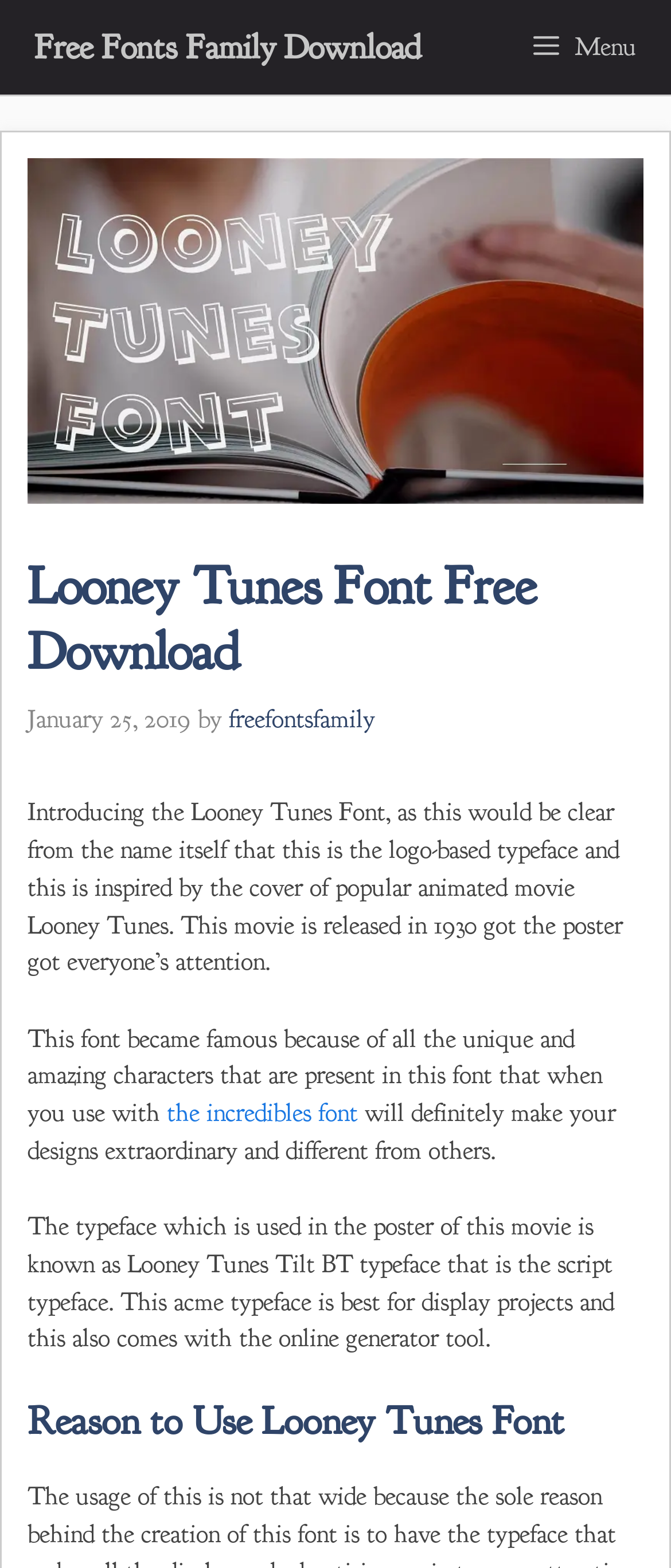Describe the entire webpage, focusing on both content and design.

The webpage is about the Looney Tunes Font, a logo-based typeface inspired by the 1930 animated movie Looney Tunes. At the top, there is a navigation bar with a link to "Free Fonts Family Download" and a button labeled "Menu" that expands to reveal a primary menu. Below the navigation bar, there is a large image of the Looney Tunes Font.

The main content area is divided into sections. The first section has a heading "Looney Tunes Font Free Download" and displays the date "January 25, 2019" and the author "freefontsfamily". This section introduces the Looney Tunes Font, describing it as a logo-based typeface inspired by the animated movie.

The next section provides more information about the font, explaining that it became famous due to its unique characters. There is a link to "the incredibles font" in this section. The text continues to describe the benefits of using the Looney Tunes Font, stating that it can make designs extraordinary and different from others.

Further down, there is a section with a heading "Reason to Use Looney Tunes Font", but the content of this section is not provided. Throughout the webpage, there are no other images besides the large image of the Looney Tunes Font at the top.